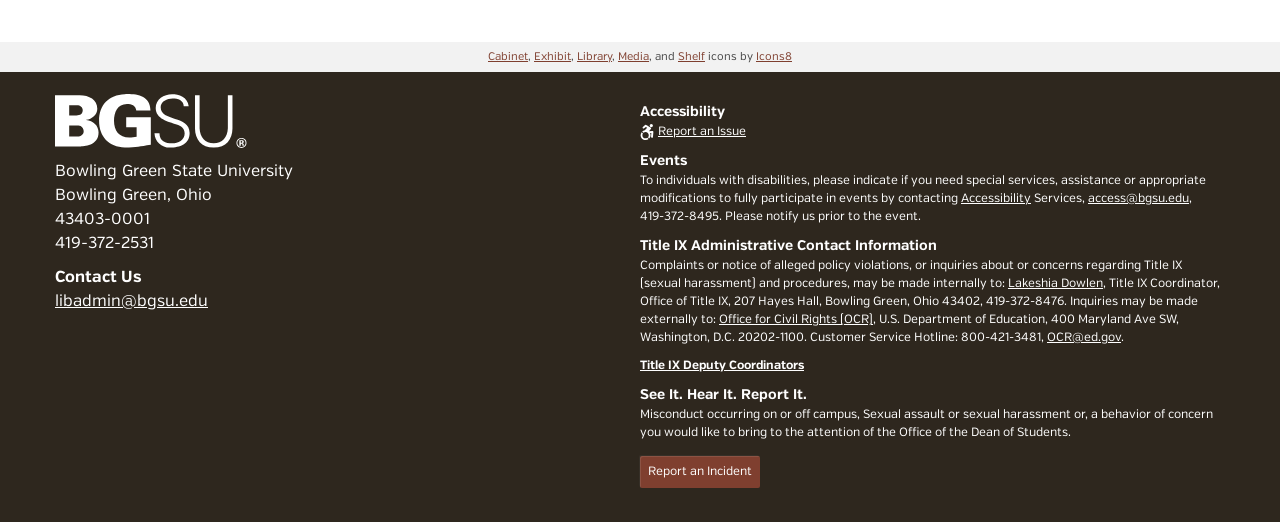Provide a one-word or short-phrase answer to the question:
What is the name of the Title IX Coordinator?

Lakeshia Dowlen